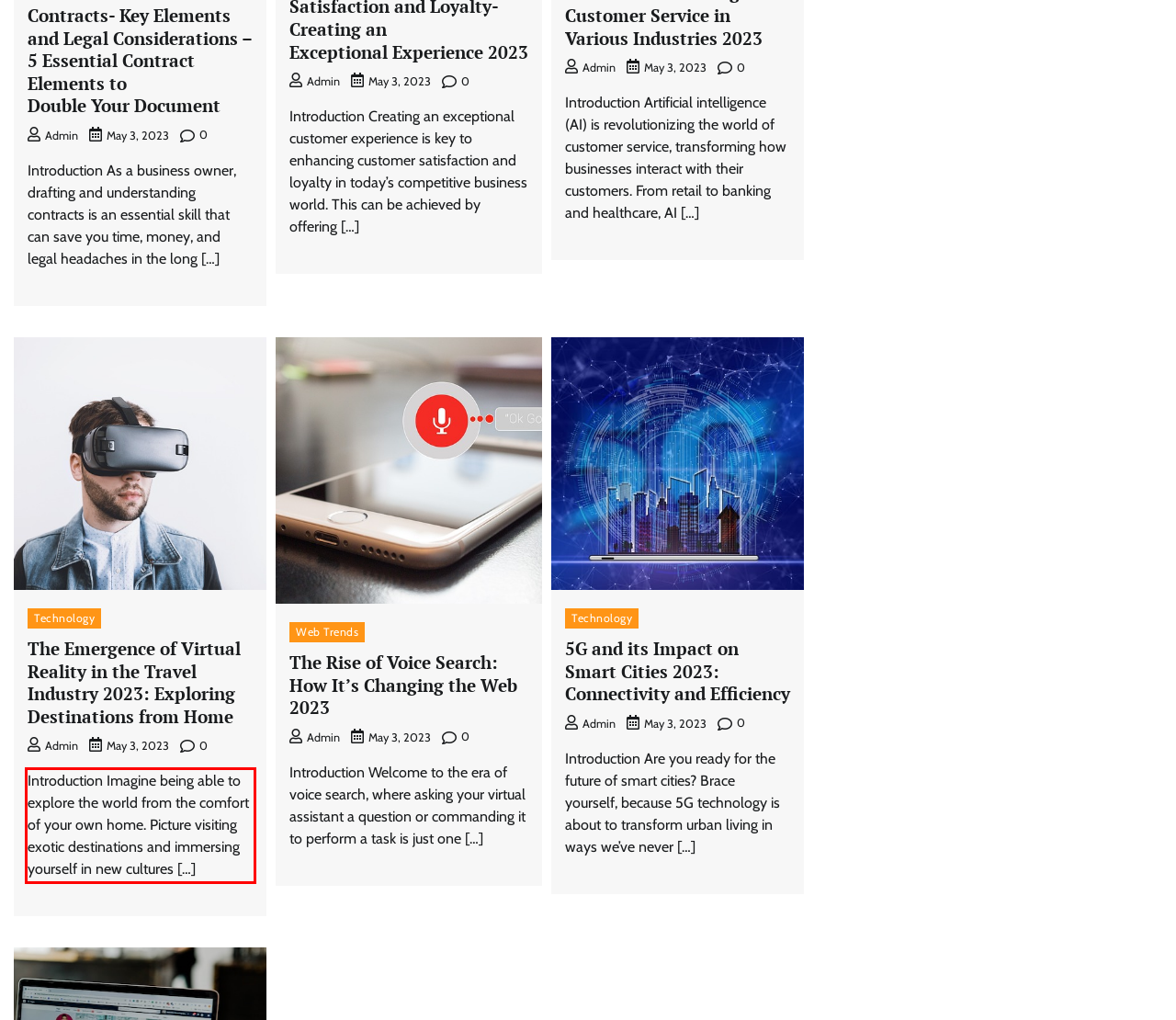Given a screenshot of a webpage containing a red bounding box, perform OCR on the text within this red bounding box and provide the text content.

Introduction Imagine being able to explore the world from the comfort of your own home. Picture visiting exotic destinations and immersing yourself in new cultures […]